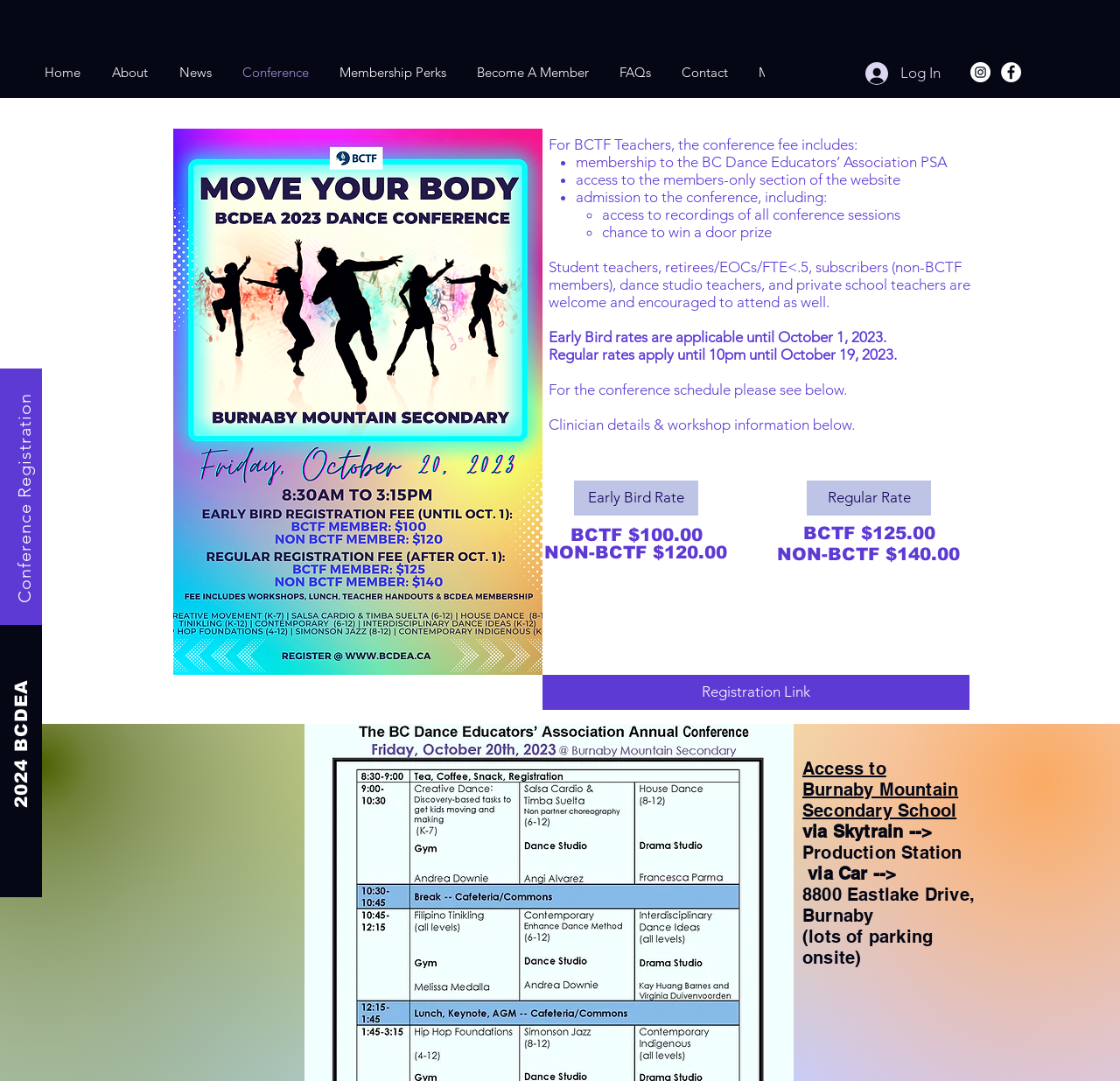Determine the bounding box coordinates for the UI element matching this description: "February 2022".

None